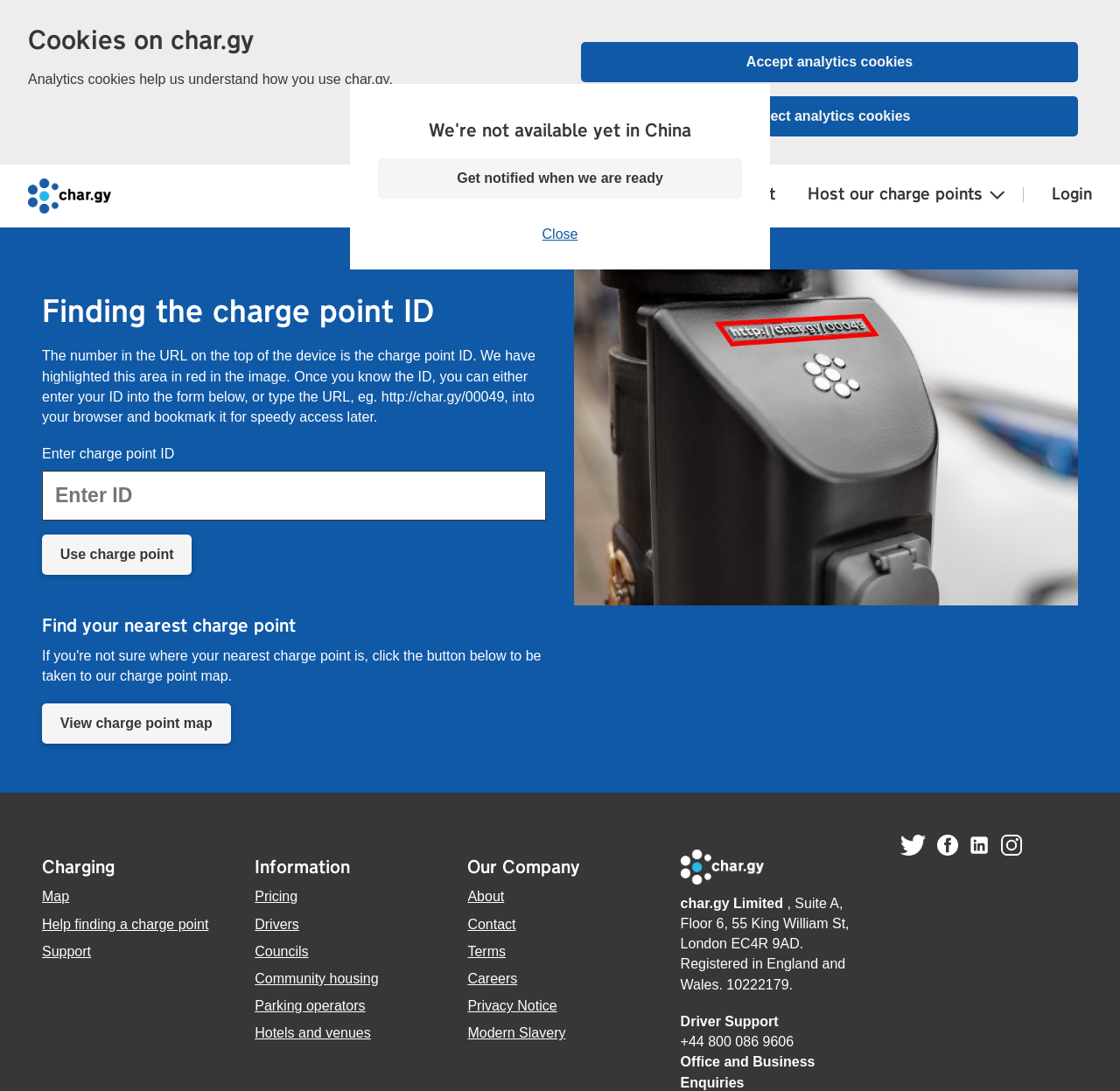Find and indicate the bounding box coordinates of the region you should select to follow the given instruction: "Listen to The Business of Property Podcast".

None